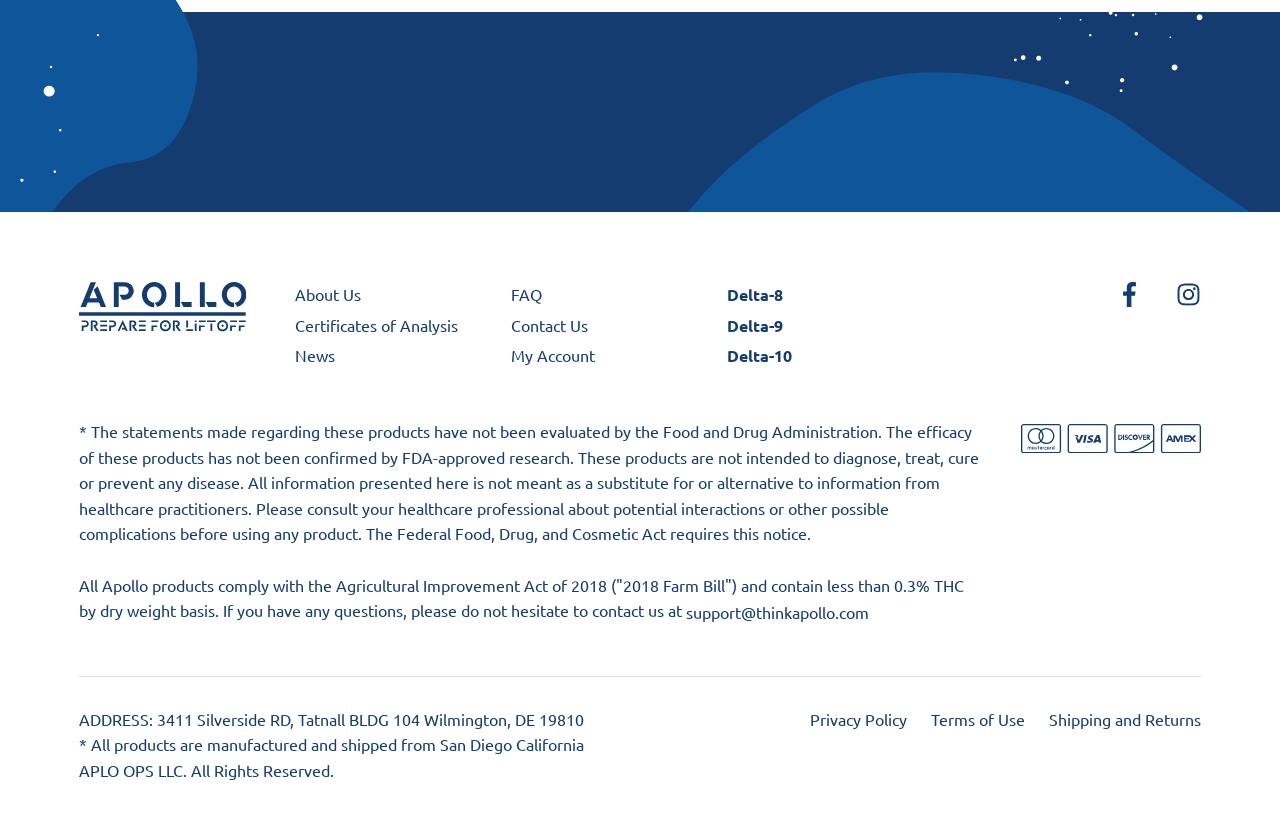Please find the bounding box coordinates of the element that must be clicked to perform the given instruction: "Contact Us". The coordinates should be four float numbers from 0 to 1, i.e., [left, top, right, bottom].

[0.399, 0.384, 0.459, 0.416]